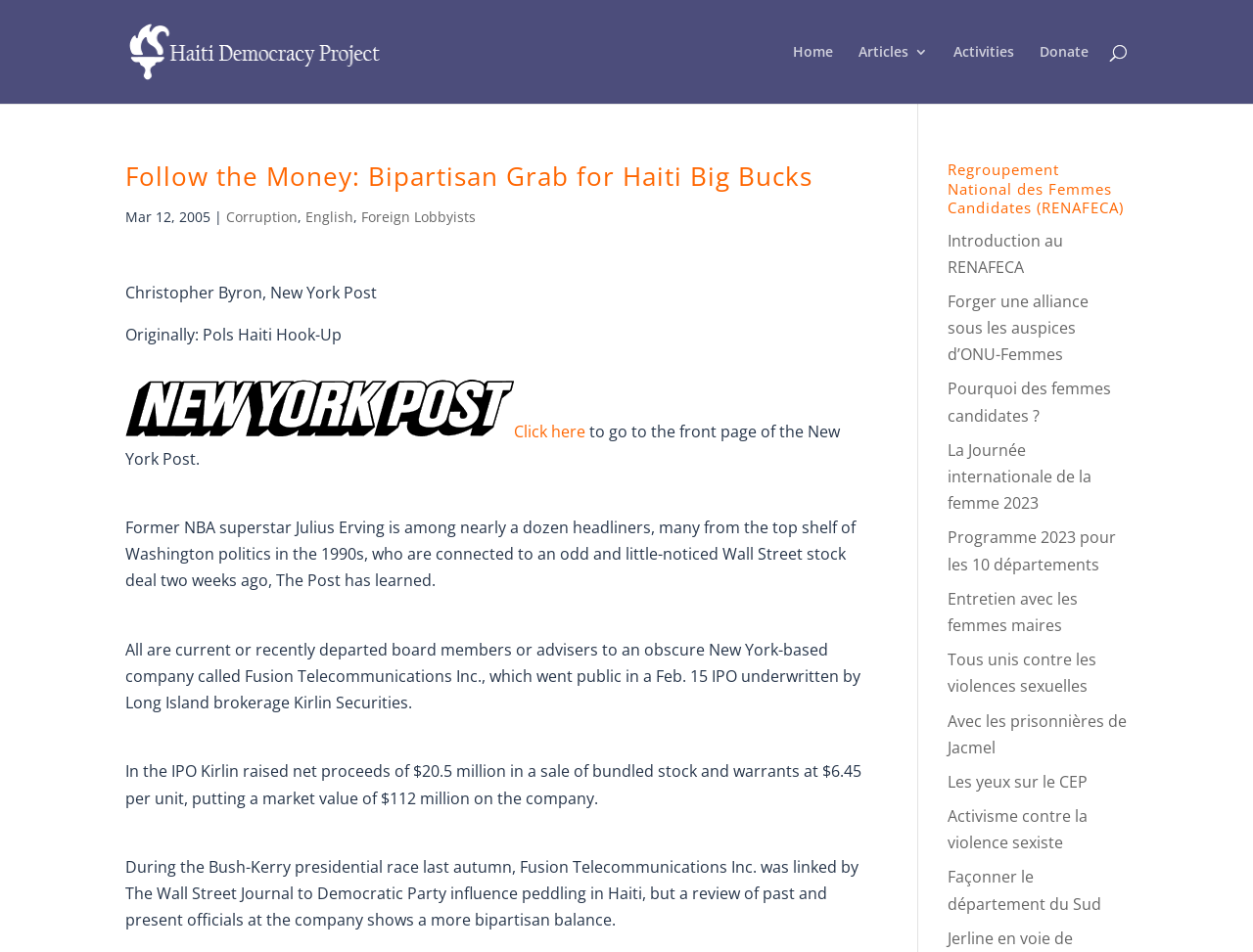Detail the webpage's structure and highlights in your description.

This webpage appears to be an article or news page focused on the topic of corruption and lobbying in Haiti, particularly in relation to the Aristide regime. 

At the top of the page, there is a header section with a logo image and a link to the "Haiti Democracy Project" on the left, and a navigation menu with links to "Home", "Articles 3", "Activities", and "Donate" on the right. 

Below the header, there is a search bar that spans almost the entire width of the page. 

The main content of the page is divided into two sections. The left section contains a heading "Follow the Money: Bipartisan Grab for Haiti Big Bucks" followed by a series of paragraphs discussing the connections between Haitian politics and Wall Street. The text mentions specific individuals, companies, and events, including a recent IPO and its connections to Democratic and Republican politicians. 

The right section of the page appears to be related to a Haitian women's organization, RENAFECA, with a heading and several links to pages about the organization's activities, such as its introduction, programs, and news articles. 

Throughout the page, there are several images, including a logo image at the top and an image related to the New York Post article mentioned in the text. There are also several links to external pages, including the New York Post and other related articles.